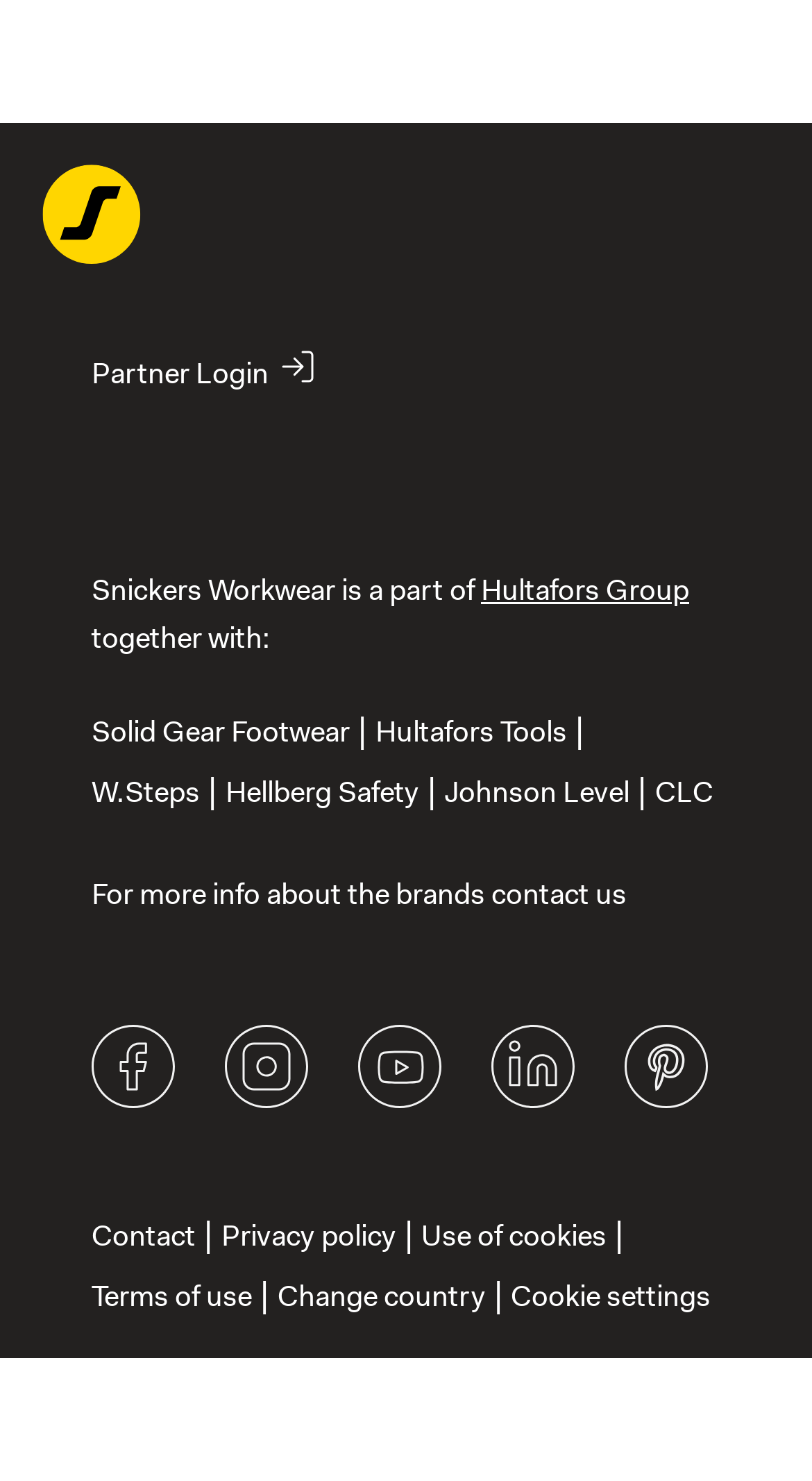What is the logo of the website?
Use the image to give a comprehensive and detailed response to the question.

The logo of the website is 'Snickers Workwear' which is an image element located at the top left corner of the webpage with bounding box coordinates [0.051, 0.111, 0.174, 0.179].